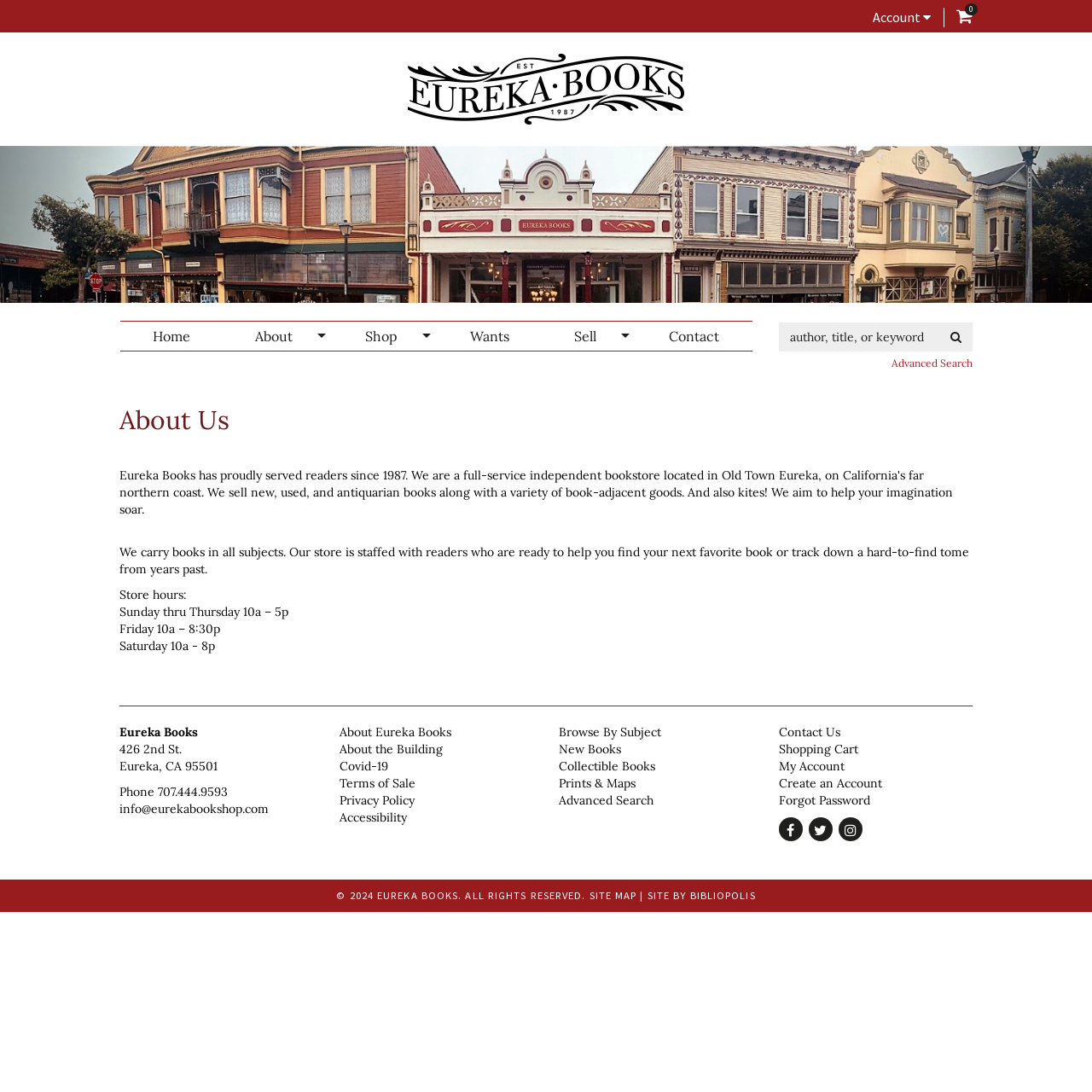Determine the bounding box of the UI component based on this description: "Wants". The bounding box coordinates should be four float values between 0 and 1, i.e., [left, top, right, bottom].

[0.401, 0.295, 0.496, 0.321]